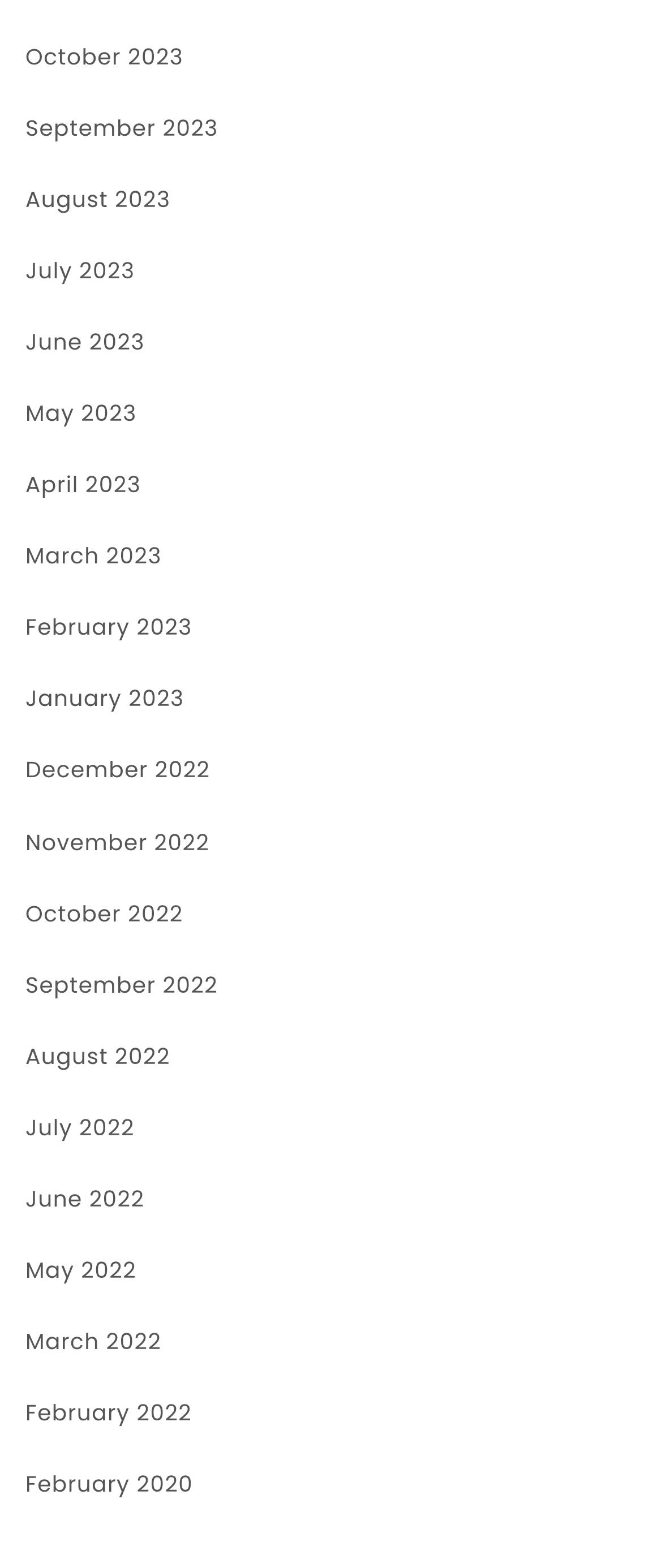How many months are listed?
Can you give a detailed and elaborate answer to the question?

I counted the number of link elements with month and year text, starting from November 2023 to February 2020, and found 19 links.